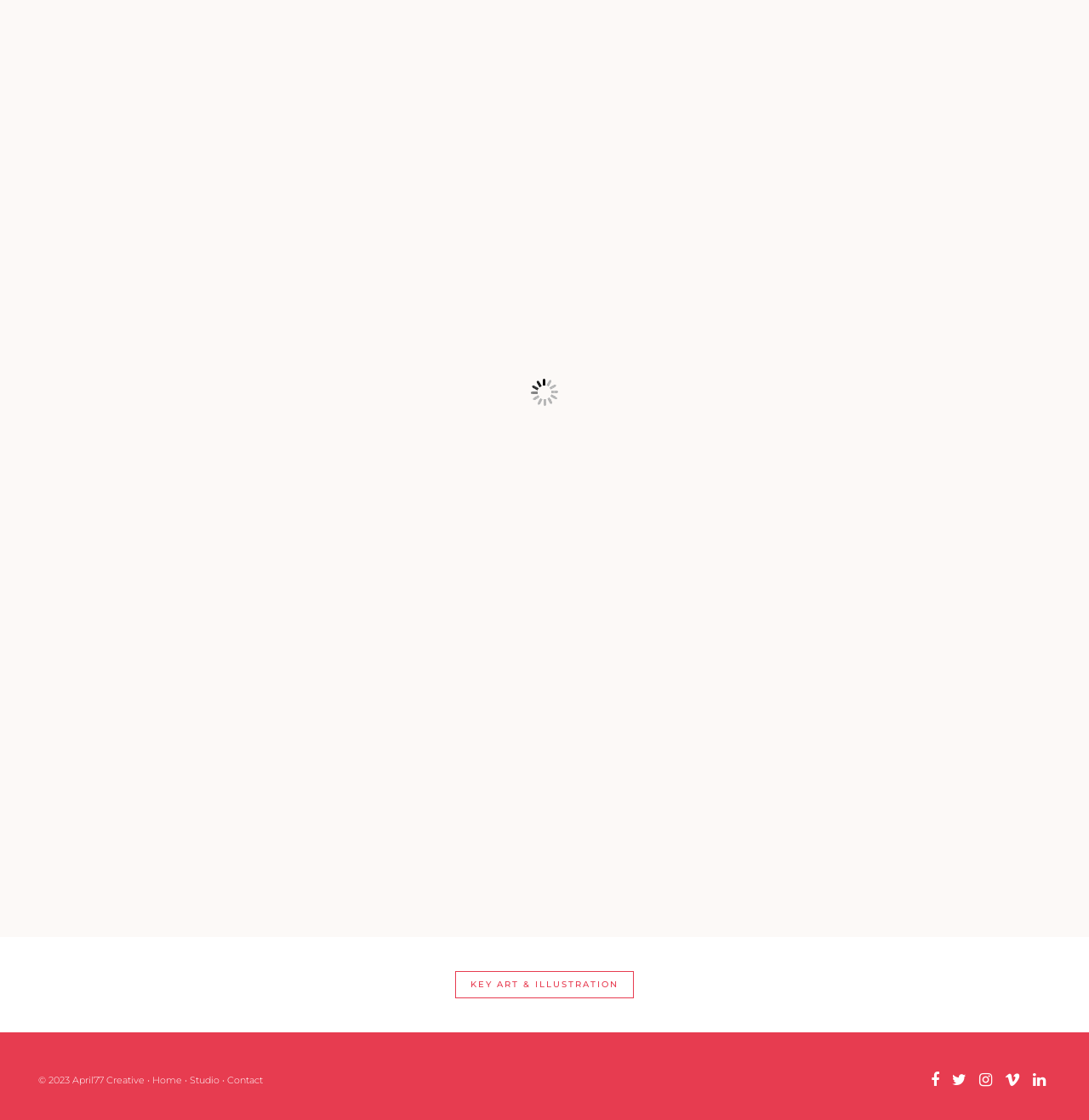What is the third menu item?
From the screenshot, provide a brief answer in one word or phrase.

Studio